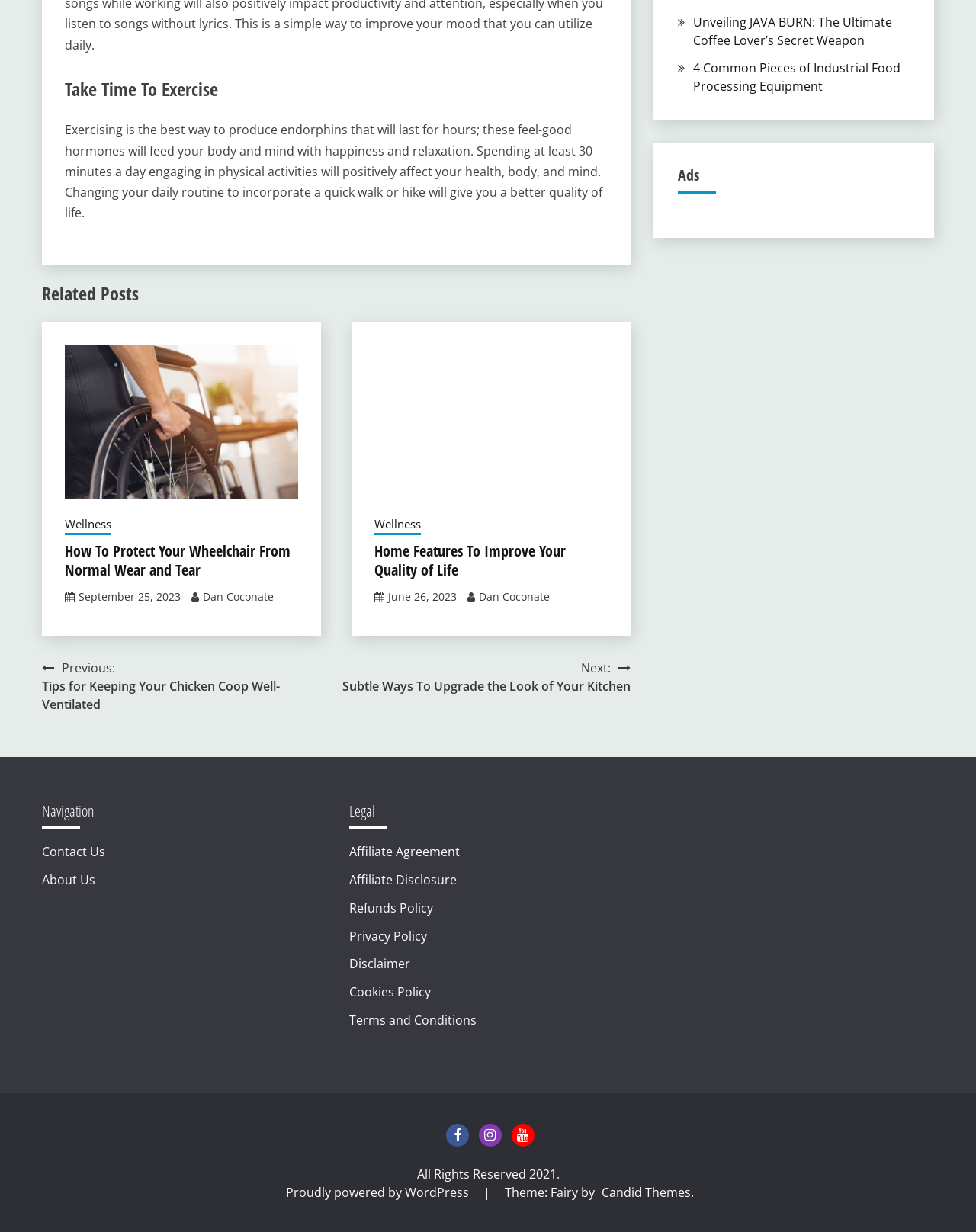What is the topic of the main article?
Refer to the image and provide a detailed answer to the question.

The main article has a heading 'Take Time To Exercise' and discusses the benefits of exercising, so the topic of the main article is exercise.